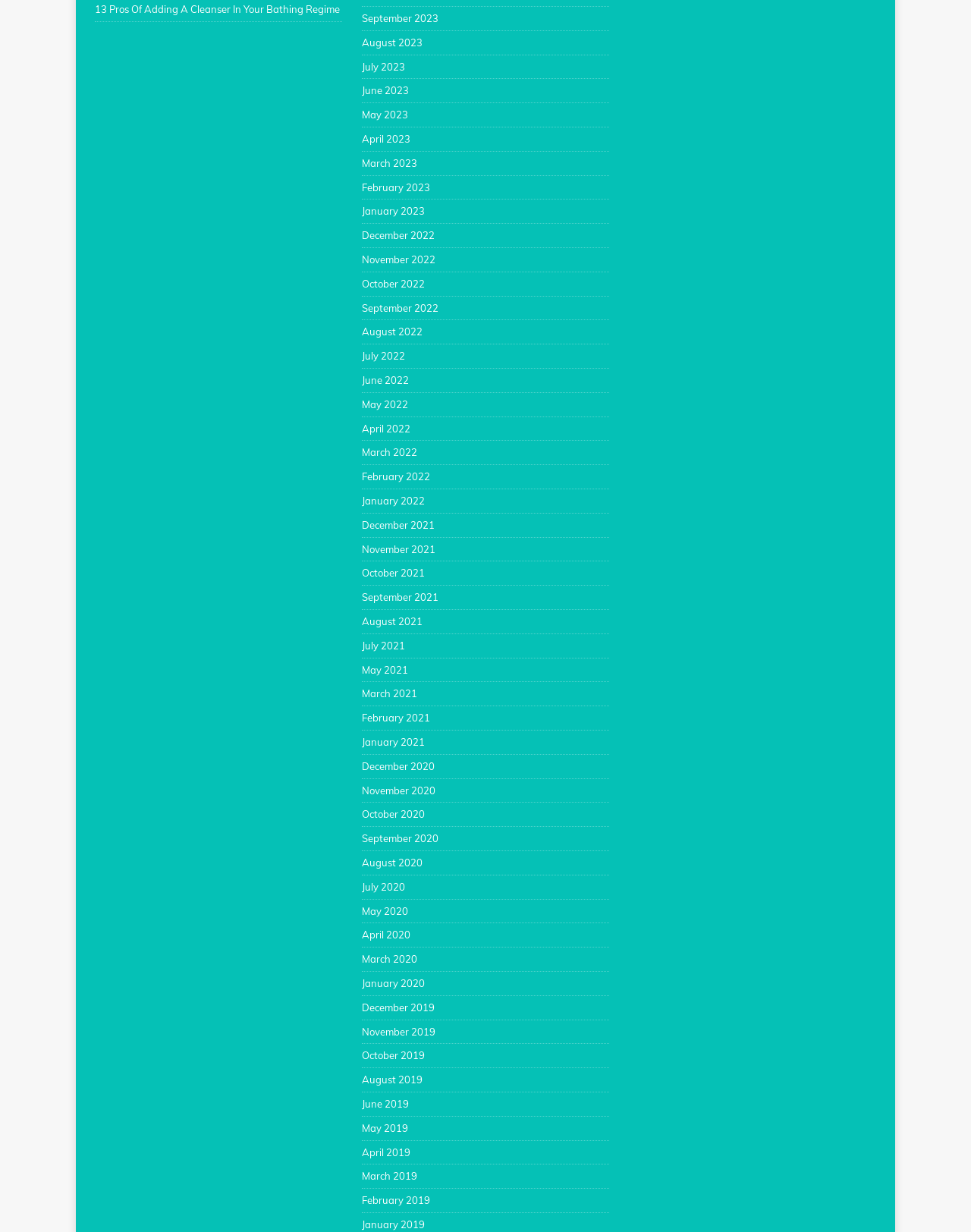Please indicate the bounding box coordinates of the element's region to be clicked to achieve the instruction: "View September 2023 archives". Provide the coordinates as four float numbers between 0 and 1, i.e., [left, top, right, bottom].

[0.373, 0.006, 0.627, 0.025]